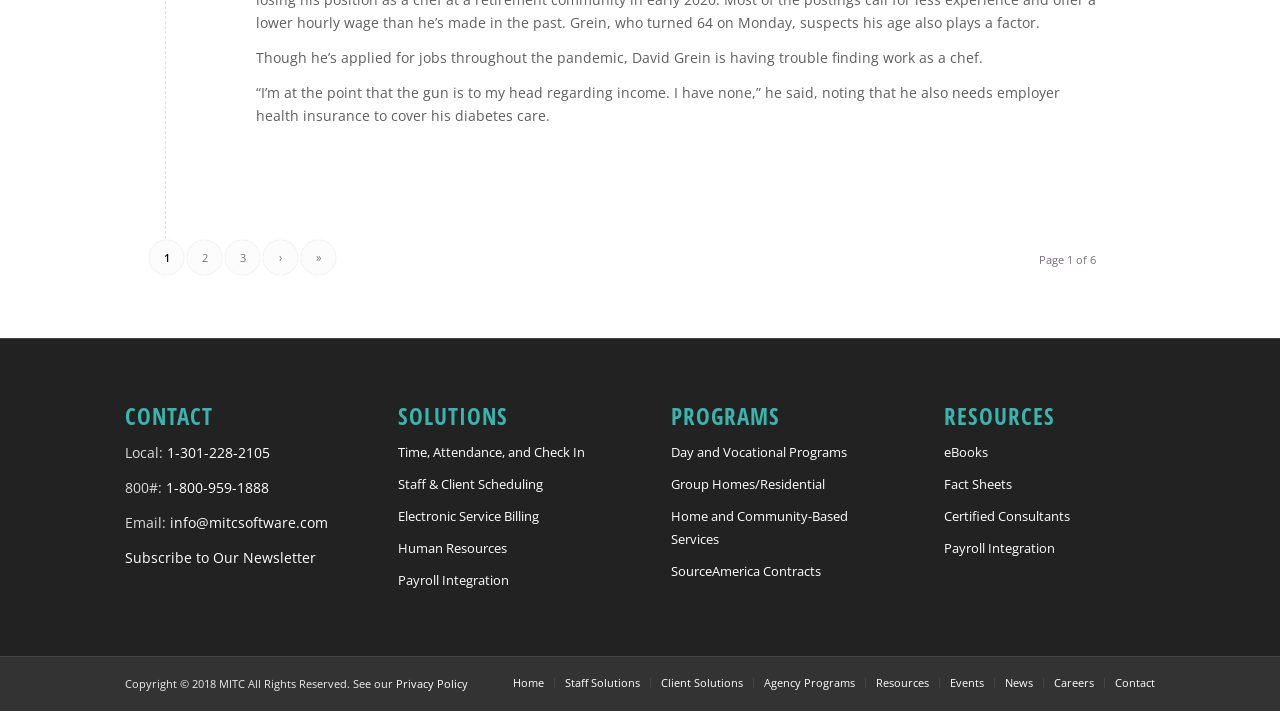Provide your answer in one word or a succinct phrase for the question: 
What is the email address for contact?

info@mitcsoftware.com